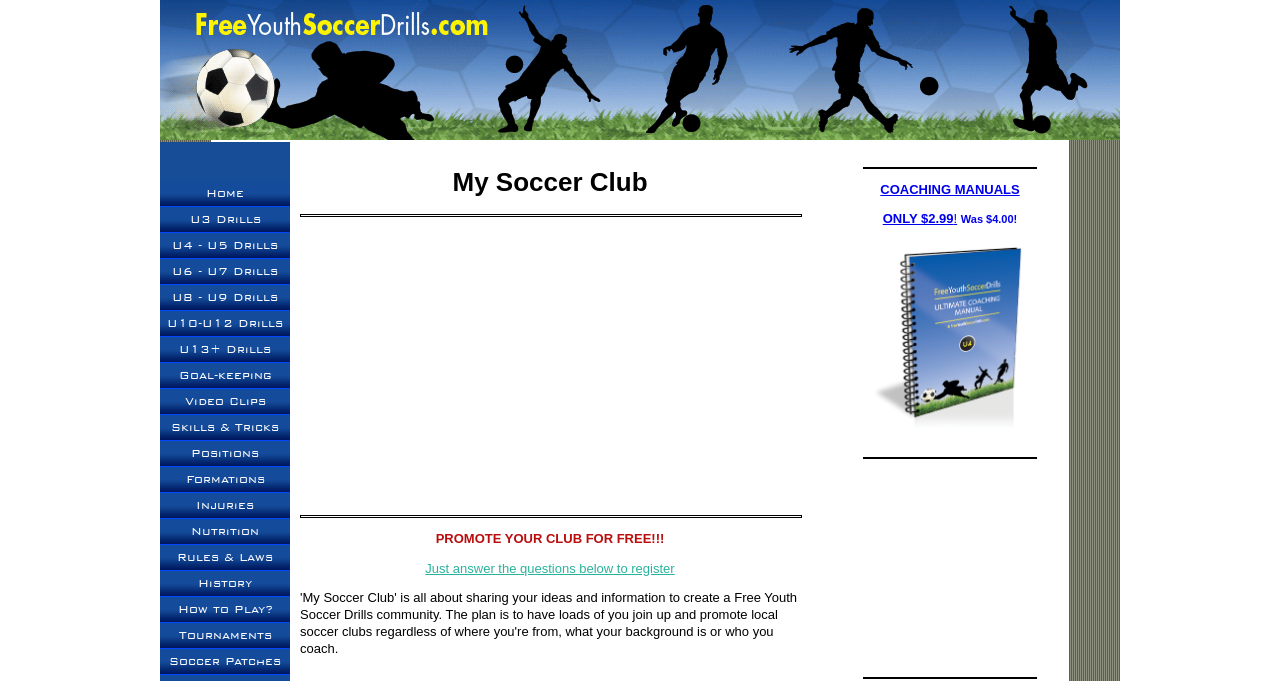Give a detailed account of the webpage, highlighting key information.

The webpage is about a soccer club that allows users to promote their club for free. At the top, there is a heading "My Soccer Club" followed by a horizontal separator. Below the separator, there is an iframe advertisement. 

On the left side, there is a vertical list of 14 links, including "Home", "U3 Drills", "U4 - U5 Drills", and others, which seem to be related to soccer coaching and training.

On the right side, there is a section with a bold text "PROMOTE YOUR CLUB FOR FREE!!!" followed by a static text "Just answer the questions below to register". 

Below this section, there is another horizontal separator, and then a link "COACHING MANUALS" with a promotional offer "ONLY $2.99!" and a discounted price "Was $4.00!". There is also an image and a link "Go to Soccer coaching manuals from free youth soccer drills!".

At the bottom, there is another iframe advertisement. The webpage has a total of two iframe advertisements, one at the top and one at the bottom.